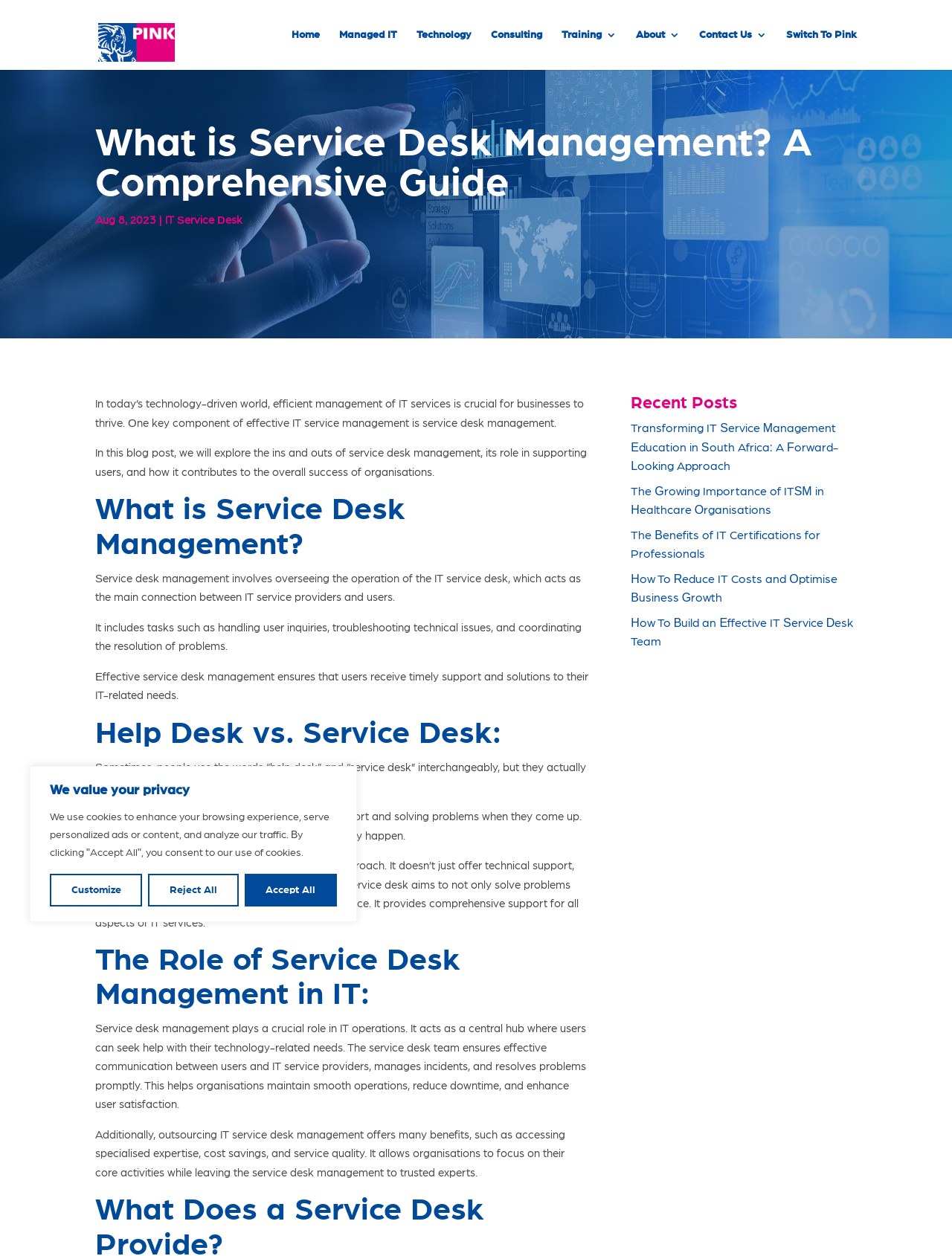What is the difference between a help desk and a service desk?
Using the information from the image, provide a comprehensive answer to the question.

The webpage explains that a help desk mainly focuses on giving technical support and solving problems when they come up, whereas a service desk takes a wider approach, managing IT services and helping users, aiming to prevent problems from happening in the first place.